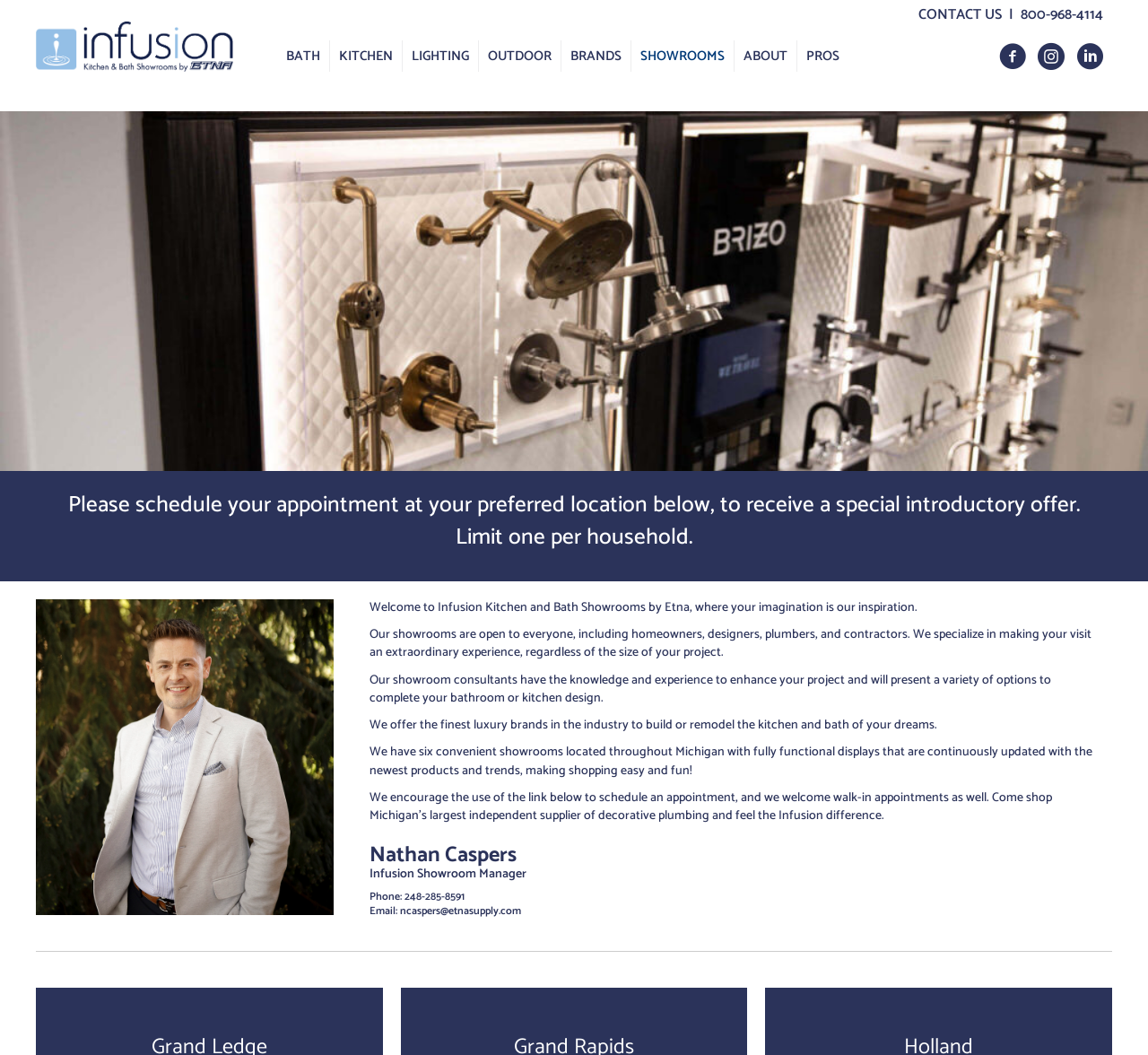Answer the question below in one word or phrase:
What type of products are offered by Infusion?

Luxury brands